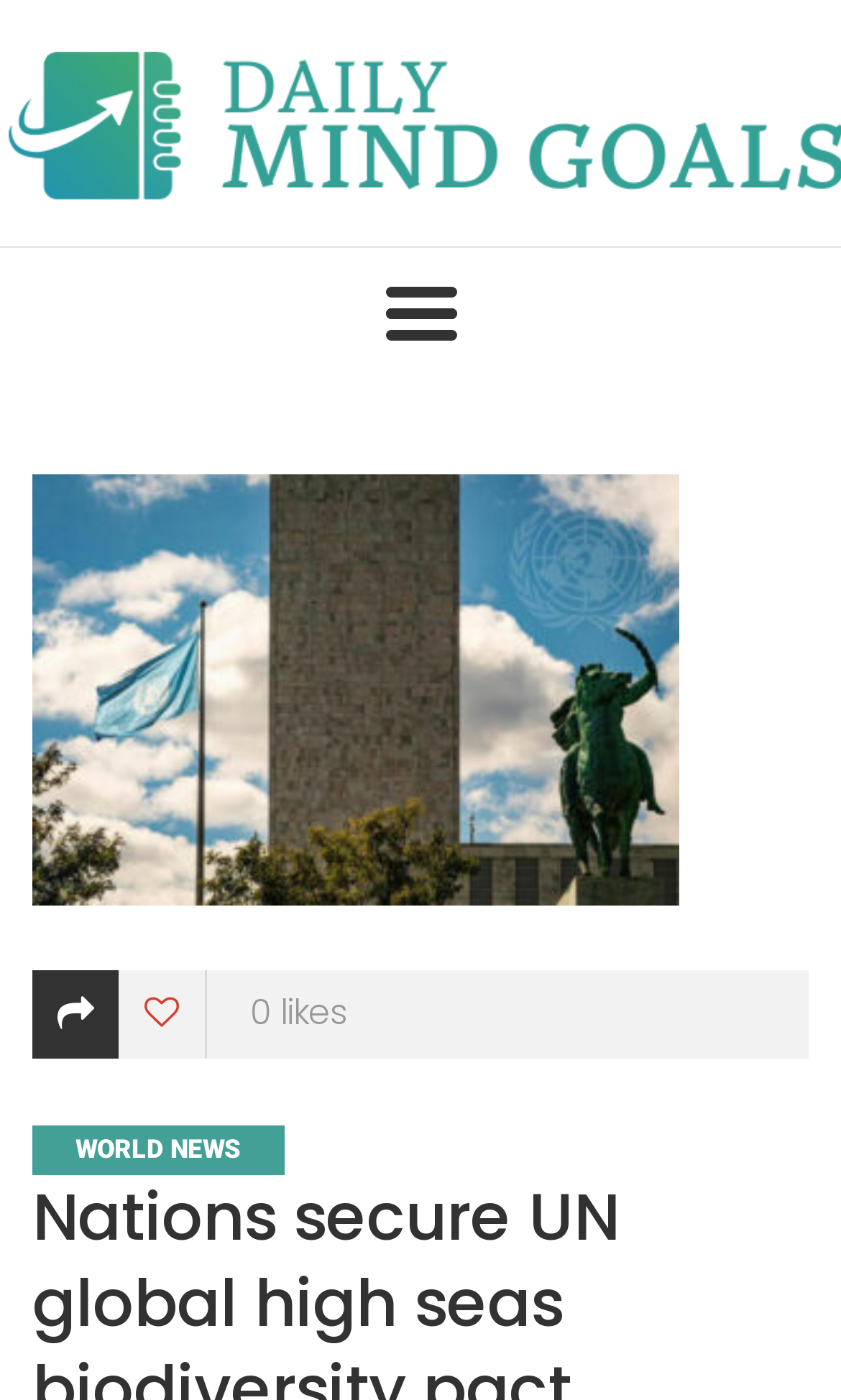Create a detailed summary of all the visual and textual information on the webpage.

The webpage appears to be a news article page, with a focus on the title "Nations secure UN global high seas biodiversity pact". At the top left corner, there is a logo link. Below the logo, there is a button with an image that takes up most of the width of the page. The image is accompanied by several links and static text elements.

On the right side of the button, there are five links stacked vertically, with a small gap between each link. These links are positioned near the top of the page. Below the links, there is a static text element displaying the word "likes". 

Further down the page, there is a static text element with the title "CATEGORIES" and a link to "WORLD NEWS" positioned below it. The "WORLD NEWS" link is located near the bottom of the page, slightly above the middle.